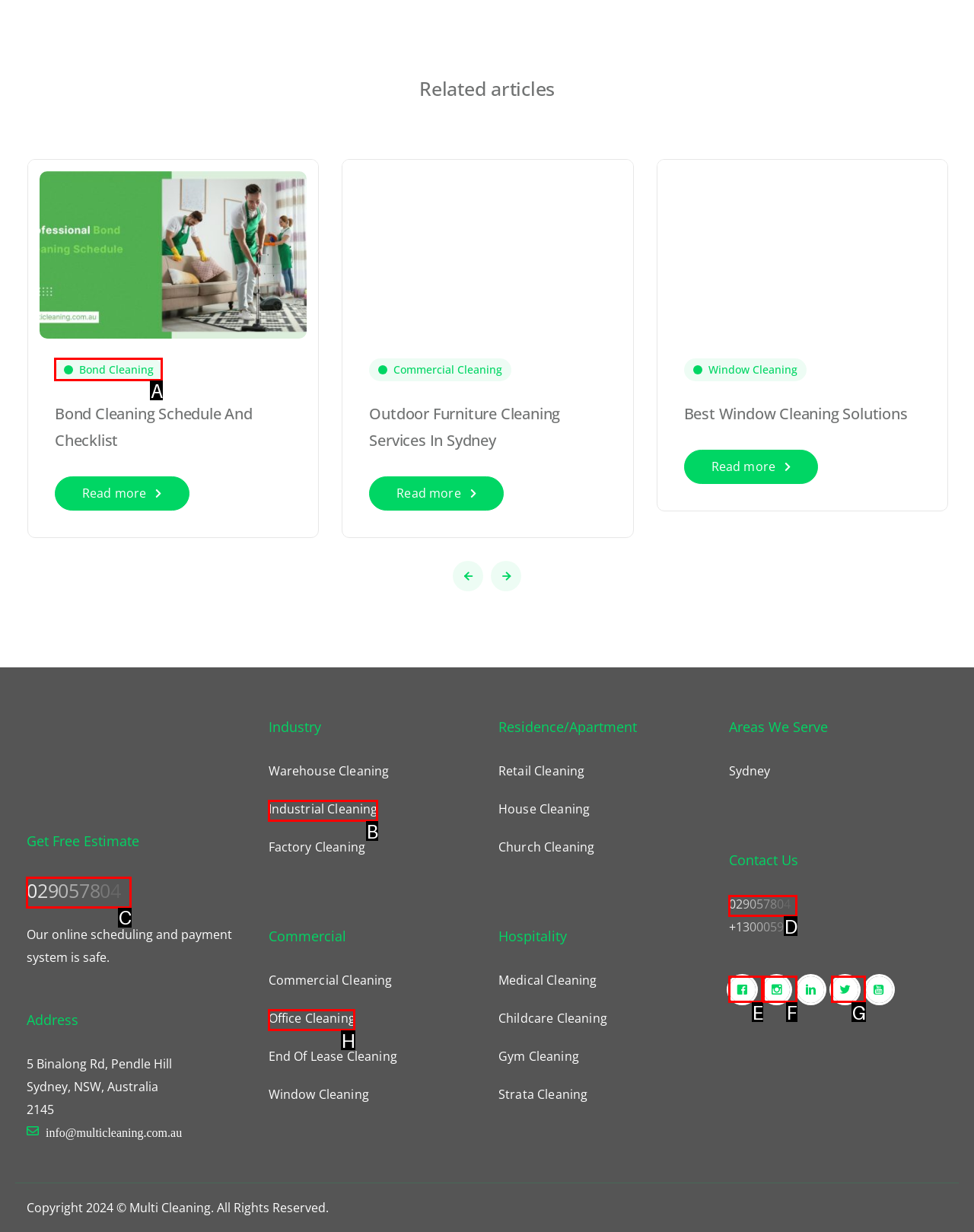Select the appropriate HTML element that needs to be clicked to execute the following task: Contact us through 0290578044. Respond with the letter of the option.

C